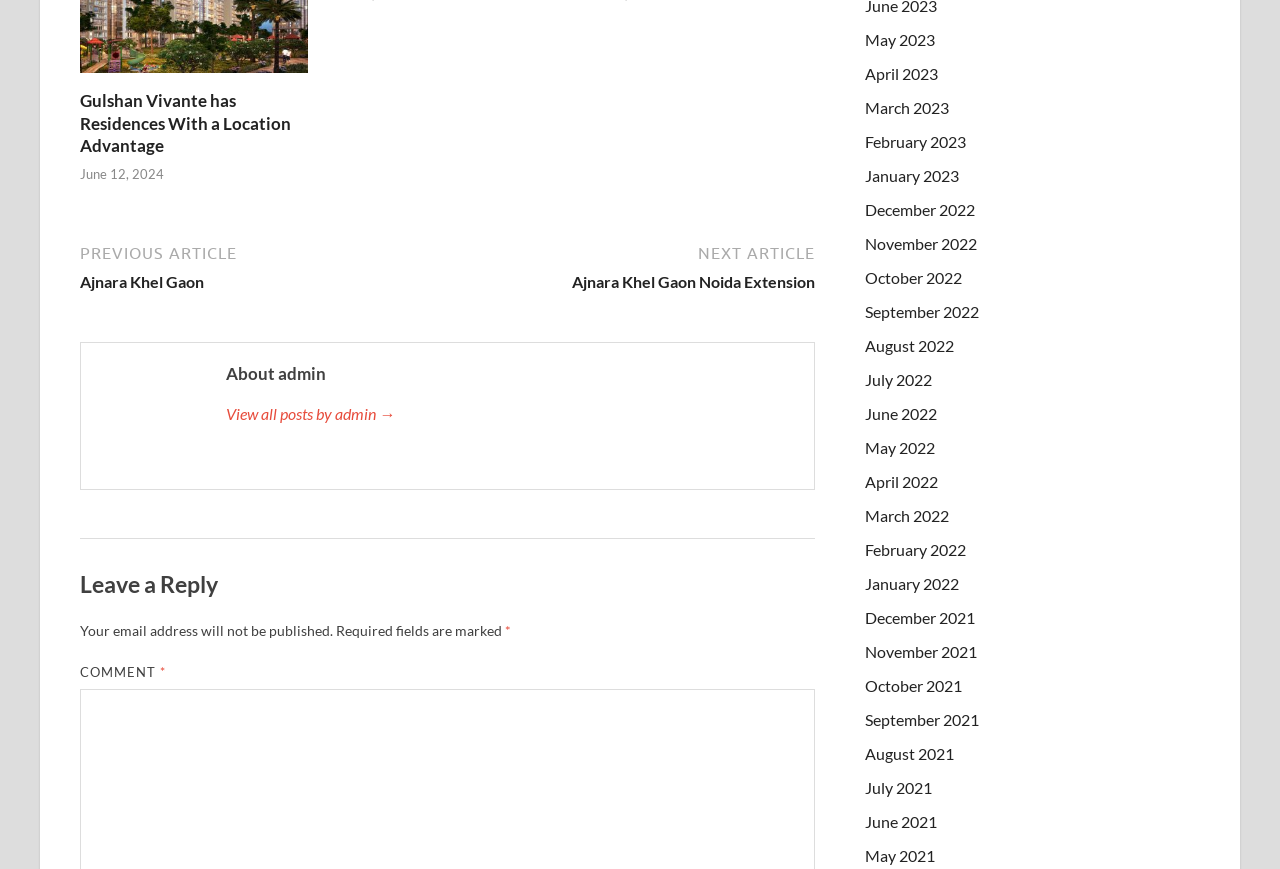Extract the bounding box coordinates of the UI element described by: "Previous Article Ajnara Khel Gaon". The coordinates should include four float numbers ranging from 0 to 1, e.g., [left, top, right, bottom].

[0.062, 0.277, 0.346, 0.335]